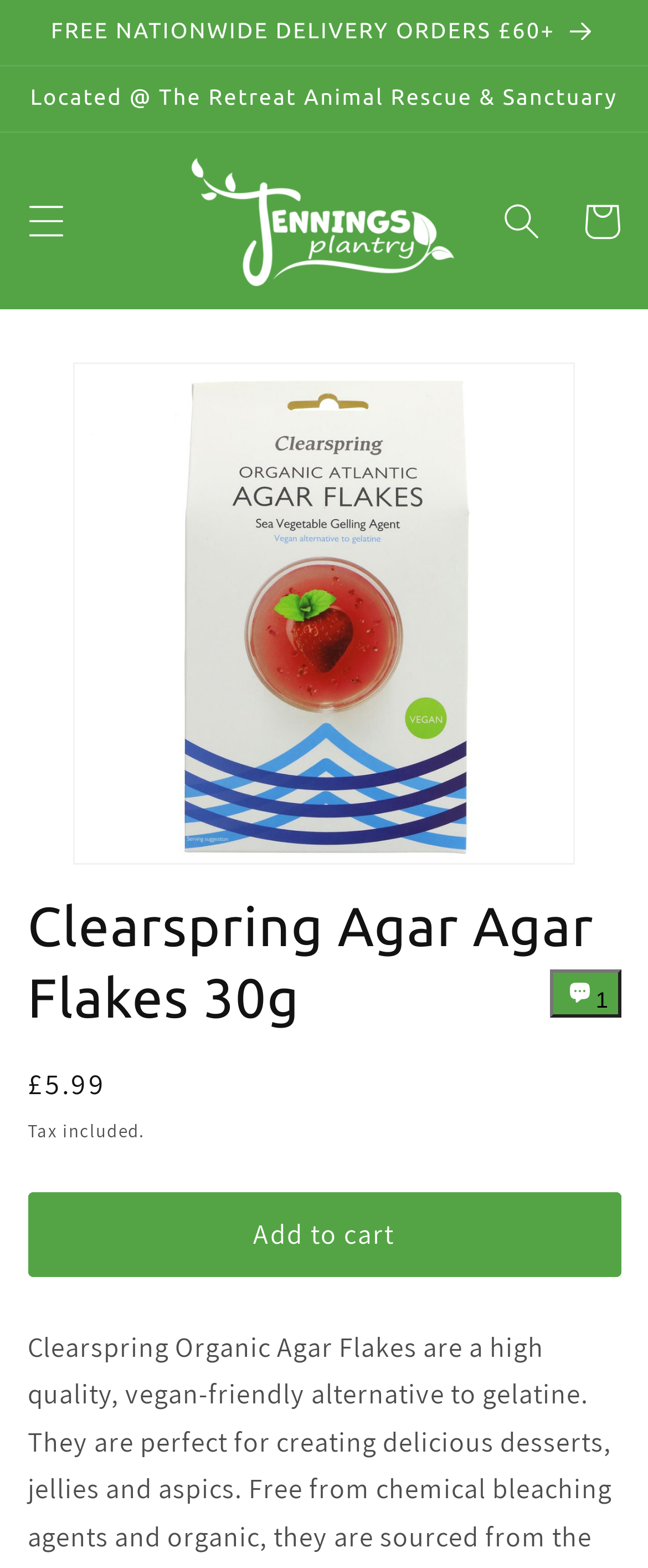What is the location of the Retreat Animal Rescue & Sanctuary?
Answer the question with a single word or phrase derived from the image.

Not specified